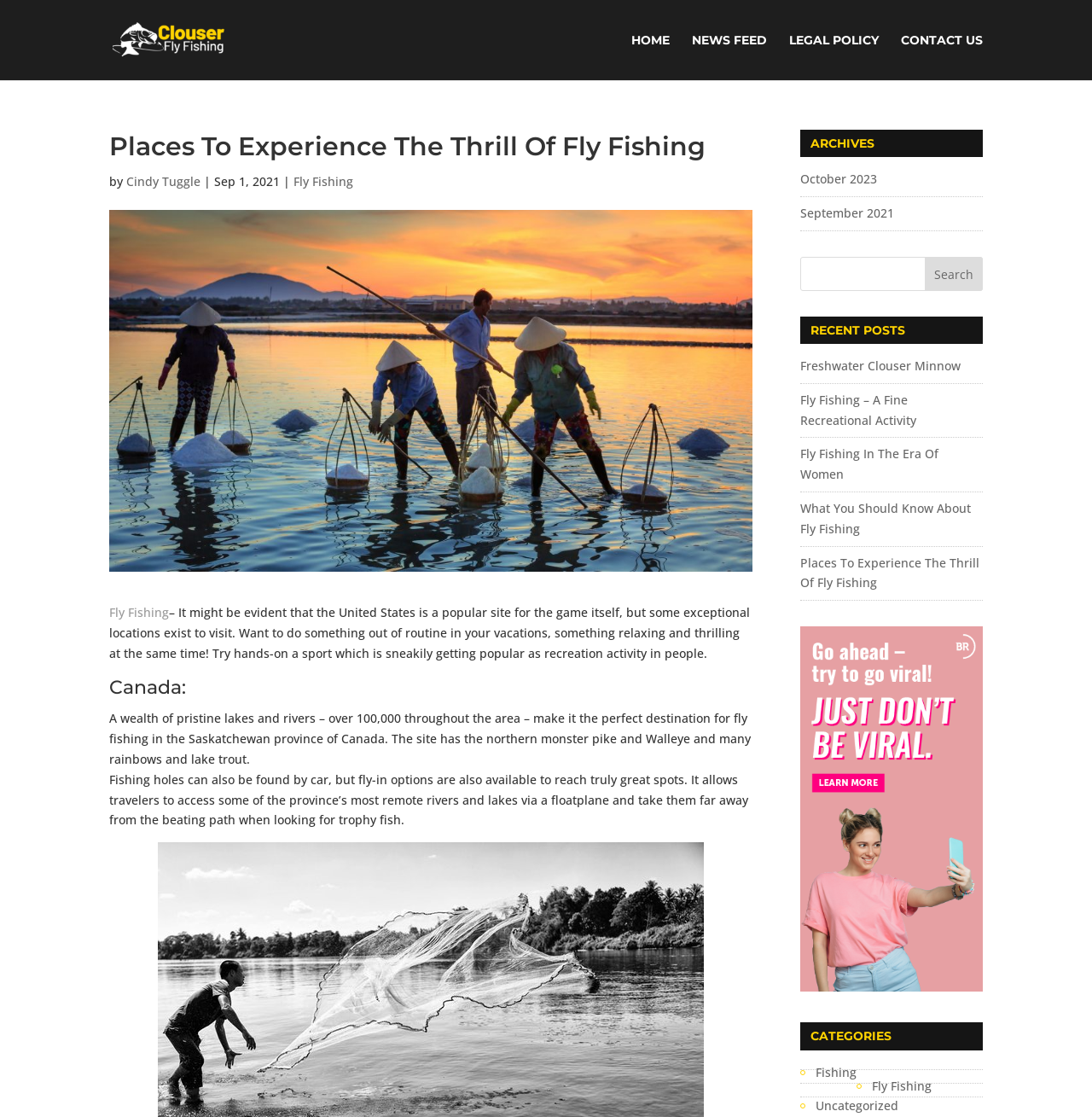What is the location mentioned in the article for fly fishing?
Using the image as a reference, give an elaborate response to the question.

I found the location mentioned in the article by looking at the heading 'Canada:' and the static text that follows, which talks about the province of Saskatchewan in Canada being a great destination for fly fishing.